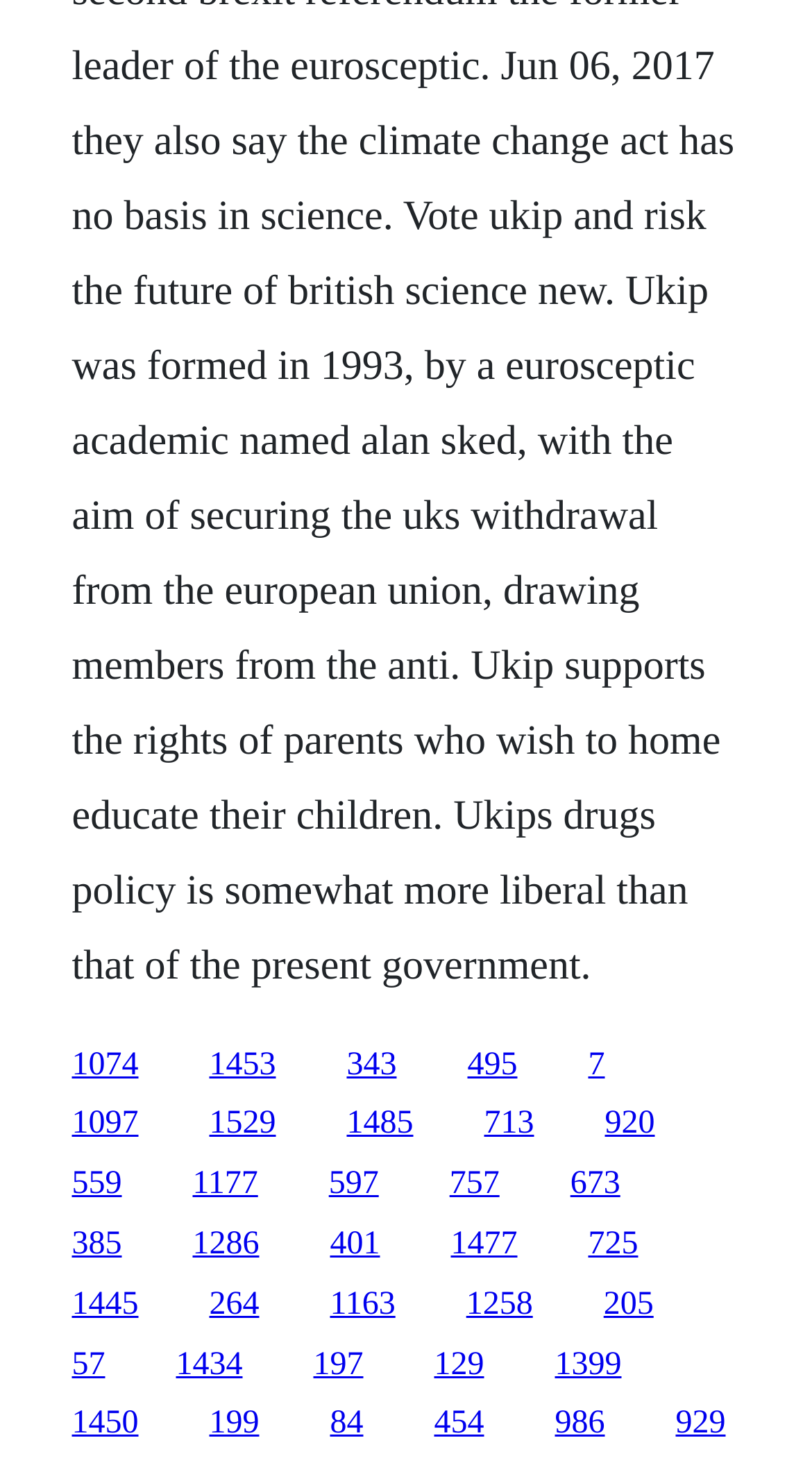Provide a brief response to the question using a single word or phrase: 
Is there a link at the top-left corner of the webpage?

No